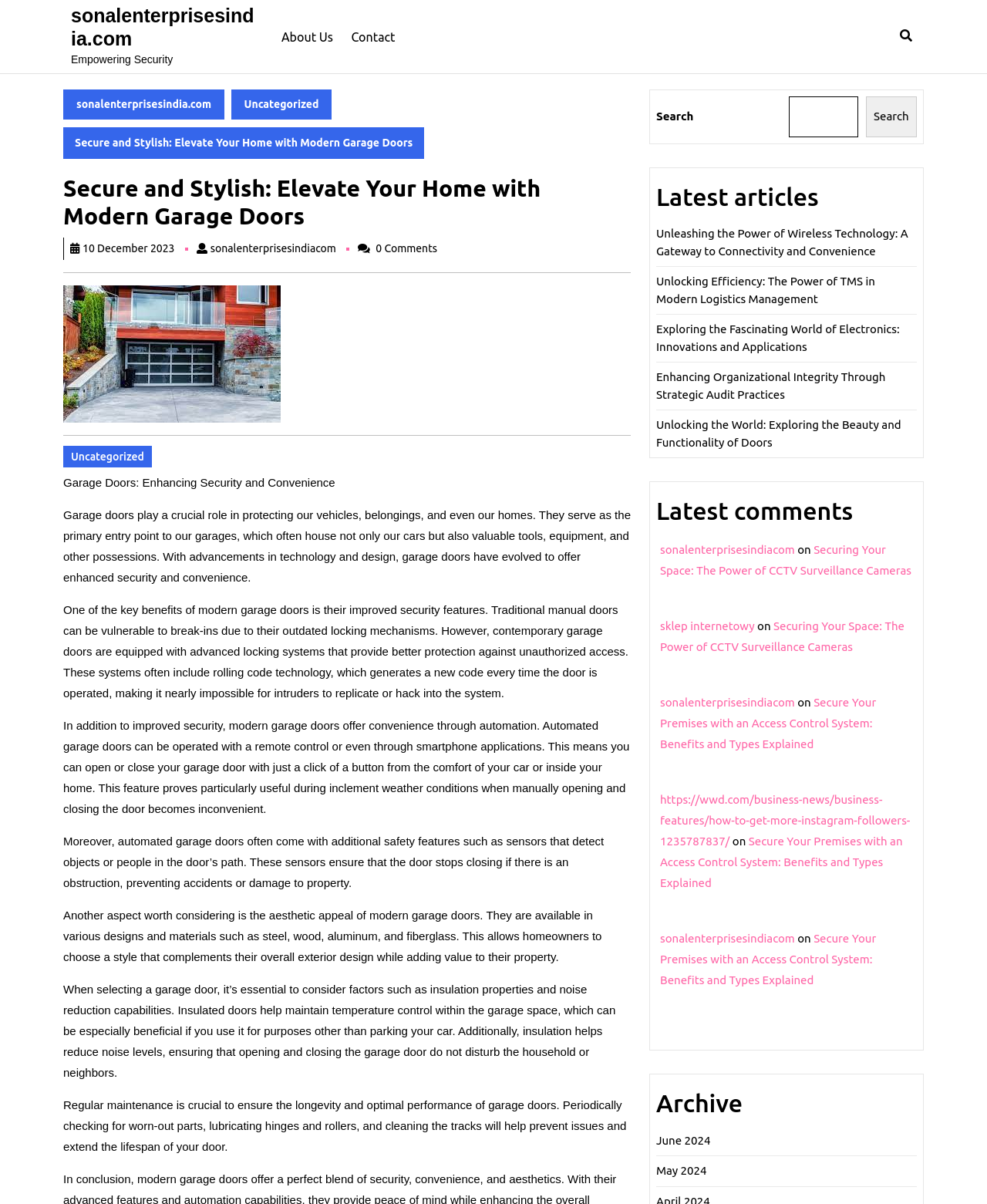What is the importance of regular maintenance for garage doors?
Please answer the question with a detailed response using the information from the screenshot.

The webpage emphasizes the importance of regular maintenance for garage doors, including periodically checking for worn-out parts, lubricating hinges and rollers, and cleaning the tracks, to ensure the longevity and optimal performance of the door.